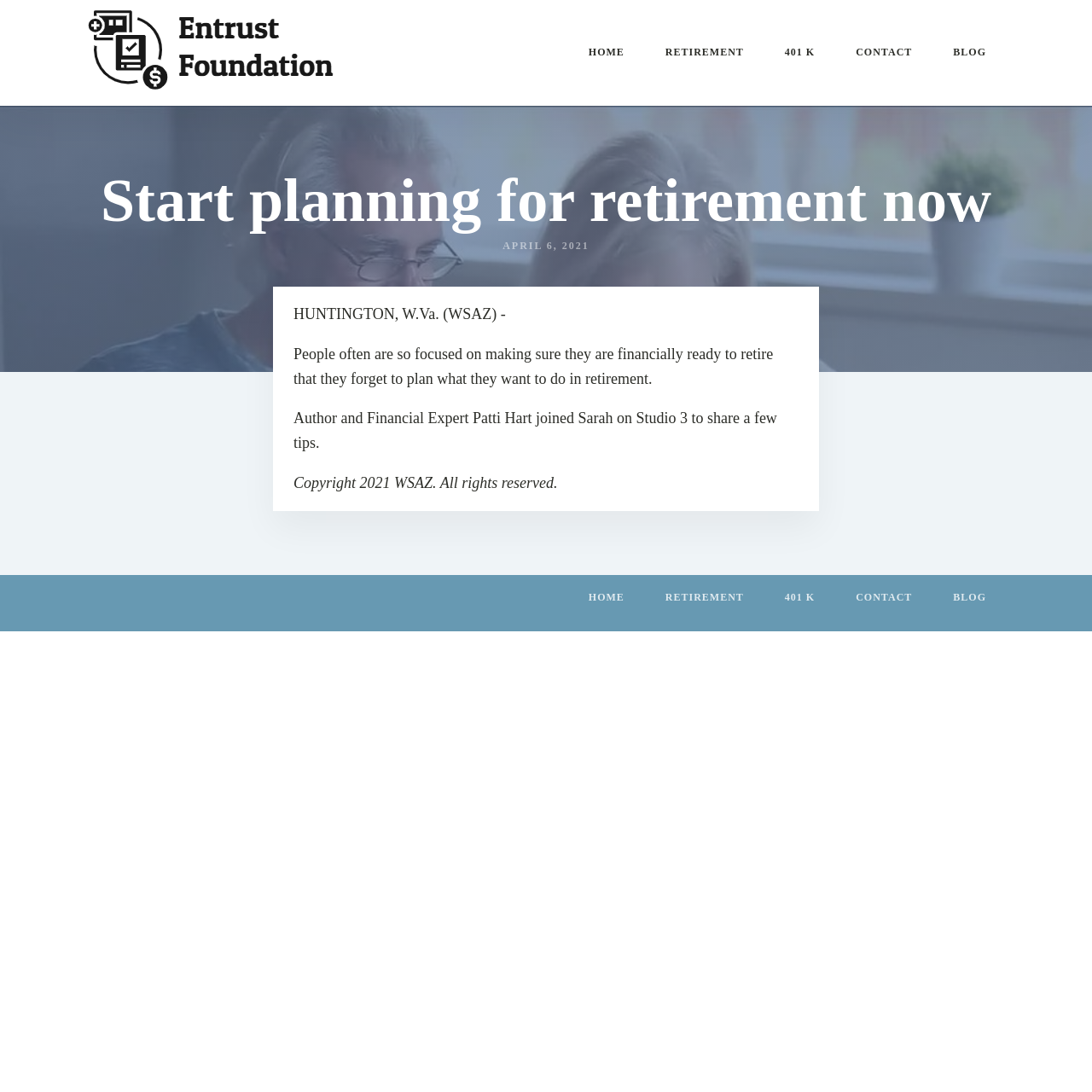Who joined Sarah on Studio 3?
Using the image as a reference, give an elaborate response to the question.

I found the answer by reading the StaticText element with bounding box coordinates [0.269, 0.375, 0.712, 0.413], which mentions 'Author and Financial Expert Patti Hart joined Sarah on Studio 3 to share a few tips.'